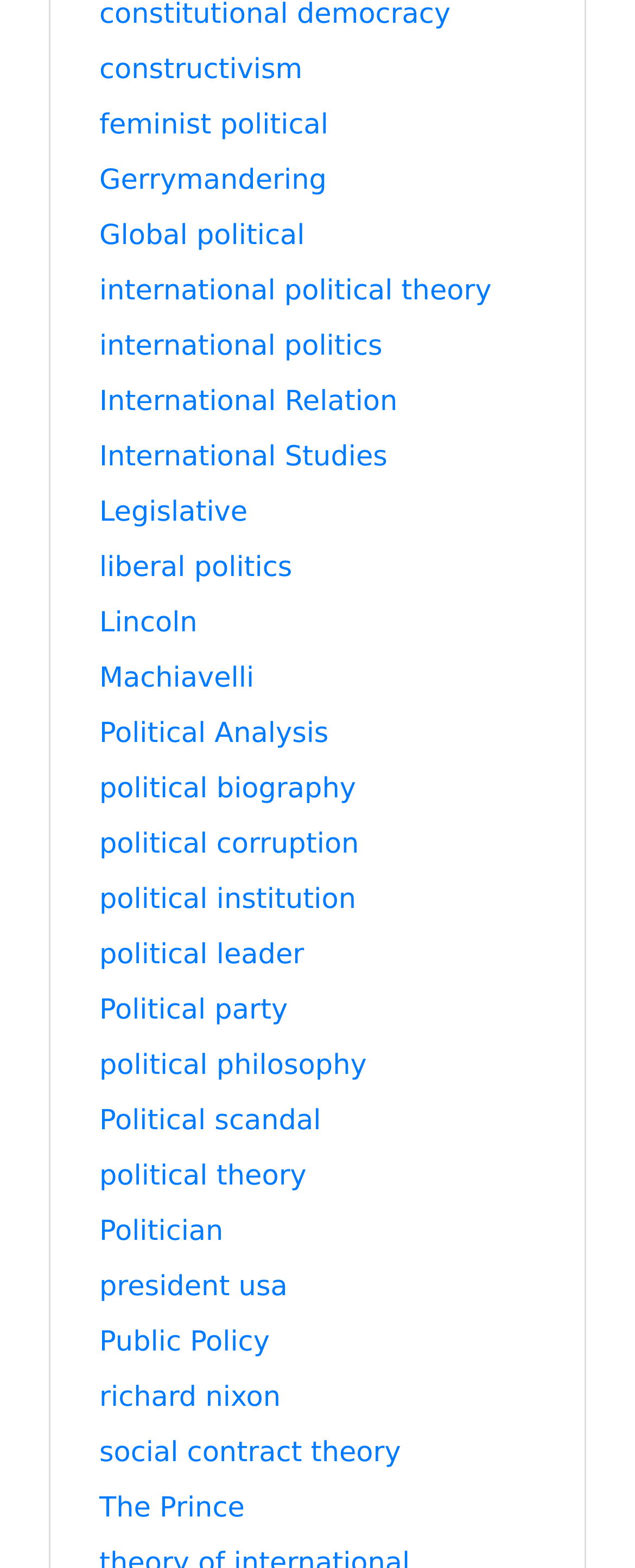What is the first link on the webpage?
Answer briefly with a single word or phrase based on the image.

constructivism